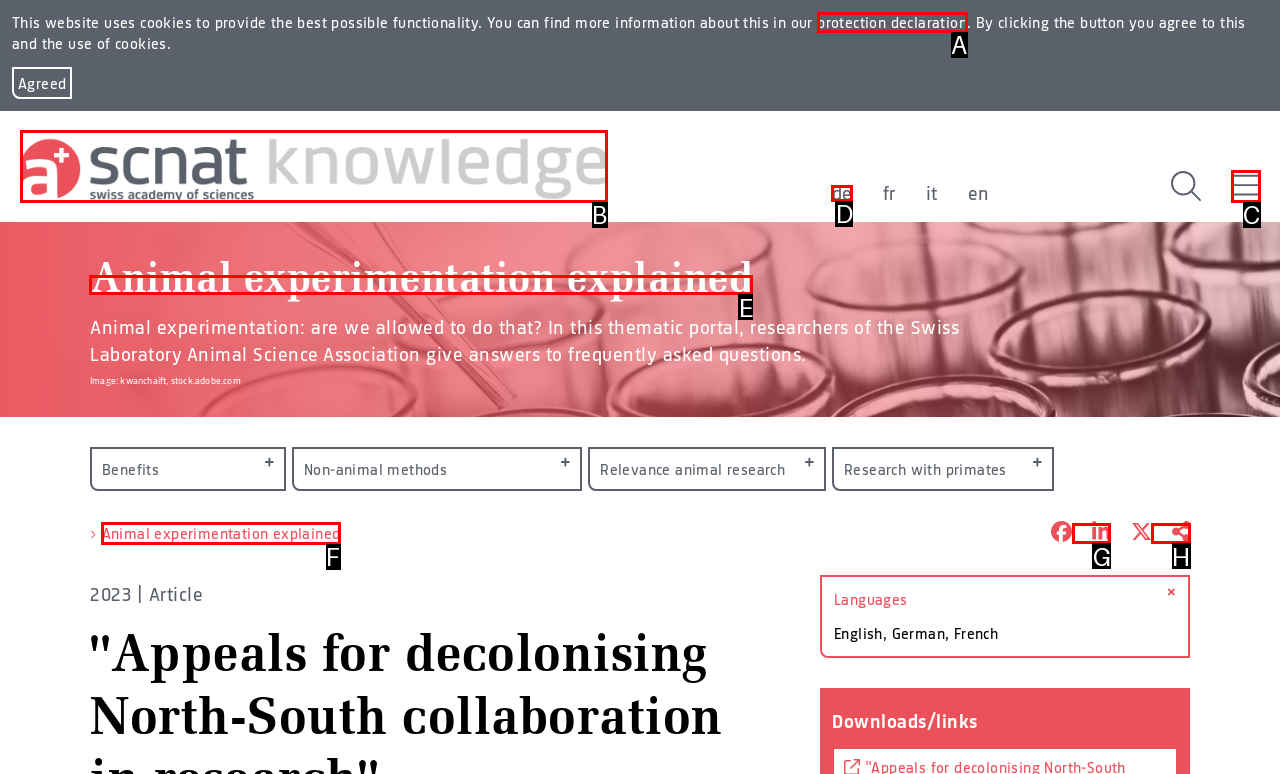From the available options, which lettered element should I click to complete this task: Read about animal experimentation?

E